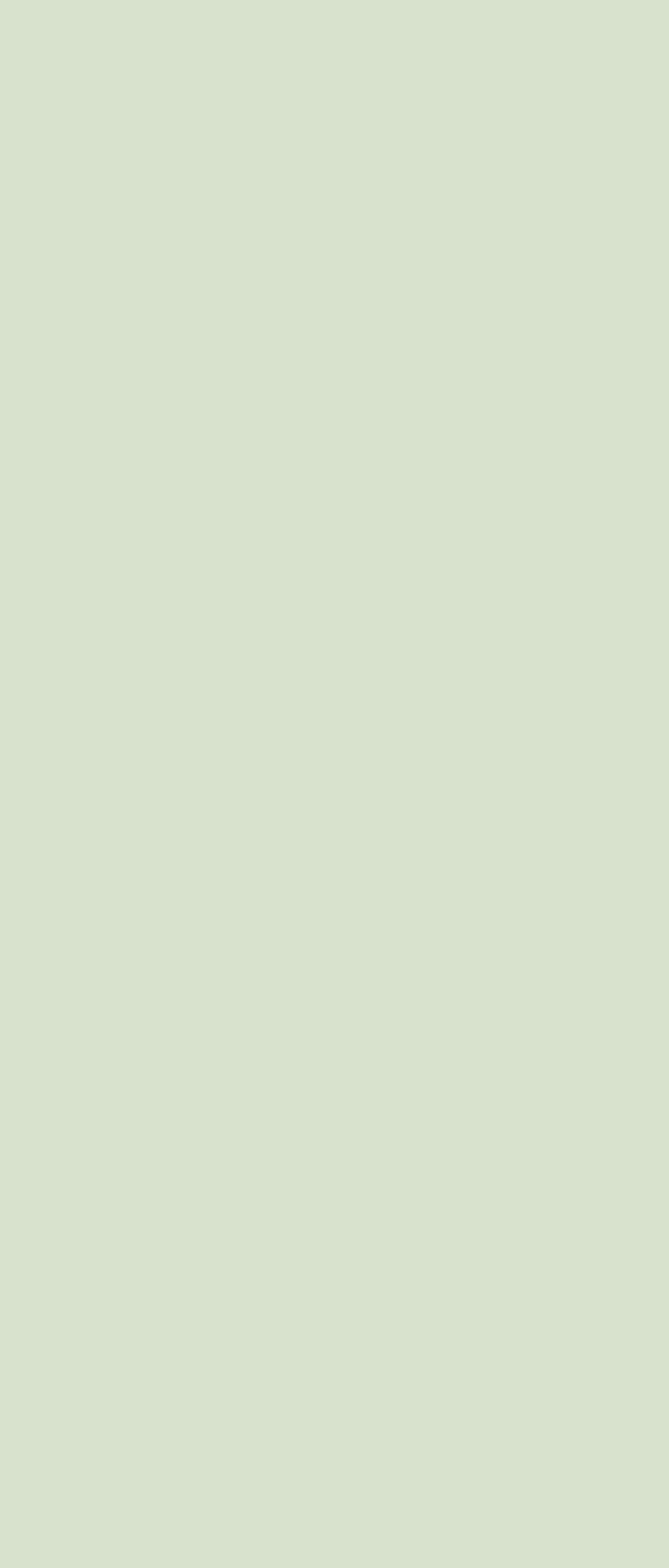Determine the bounding box coordinates of the clickable element to achieve the following action: 'View June 2024 posts'. Provide the coordinates as four float values between 0 and 1, formatted as [left, top, right, bottom].

[0.107, 0.31, 0.299, 0.33]